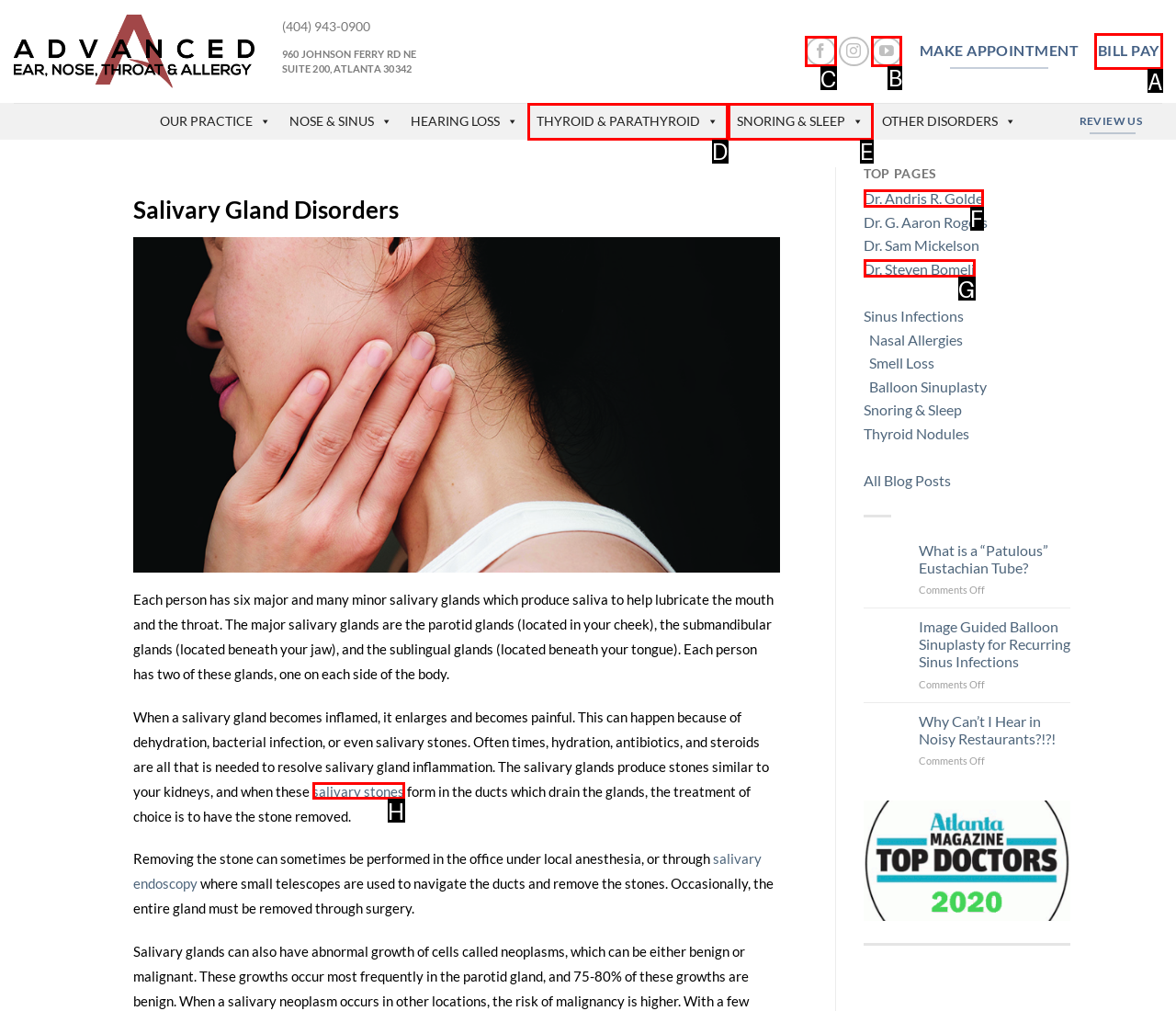Determine the letter of the UI element that will complete the task: Follow on Facebook
Reply with the corresponding letter.

C